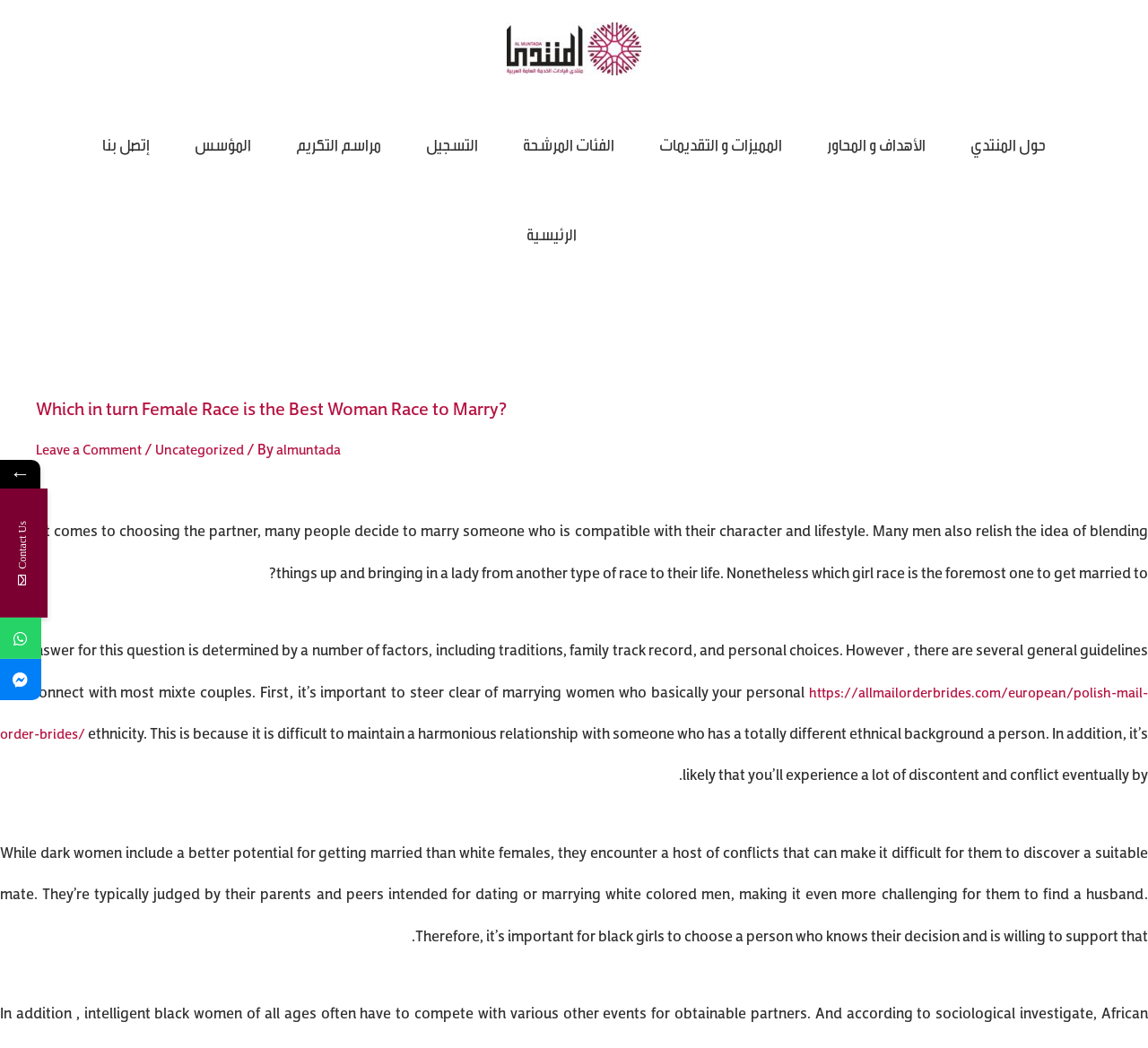Find the bounding box coordinates of the area that needs to be clicked in order to achieve the following instruction: "Contact by email". The coordinates should be specified as four float numbers between 0 and 1, i.e., [left, top, right, bottom].

None